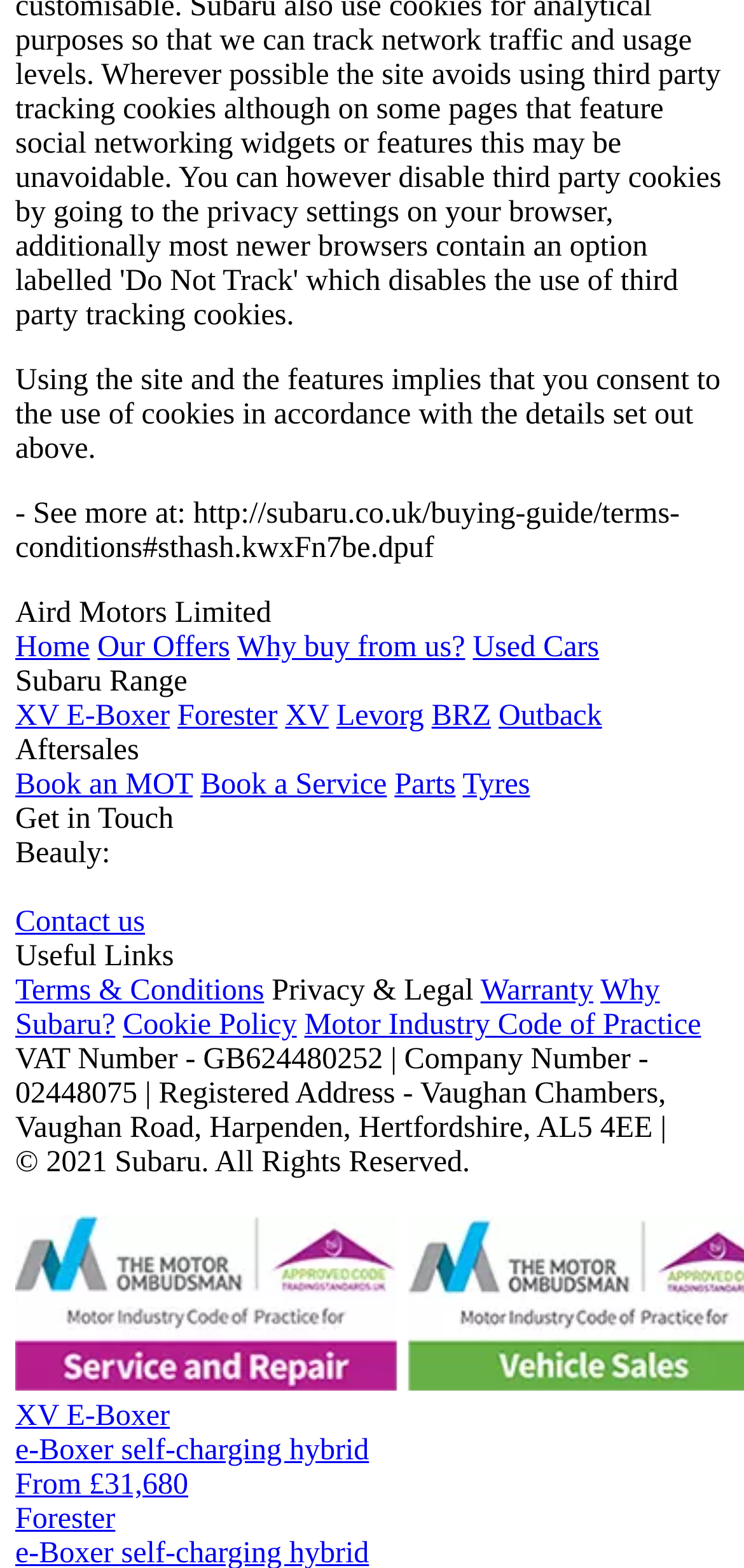Pinpoint the bounding box coordinates of the clickable element needed to complete the instruction: "Book an MOT". The coordinates should be provided as four float numbers between 0 and 1: [left, top, right, bottom].

[0.021, 0.49, 0.259, 0.511]